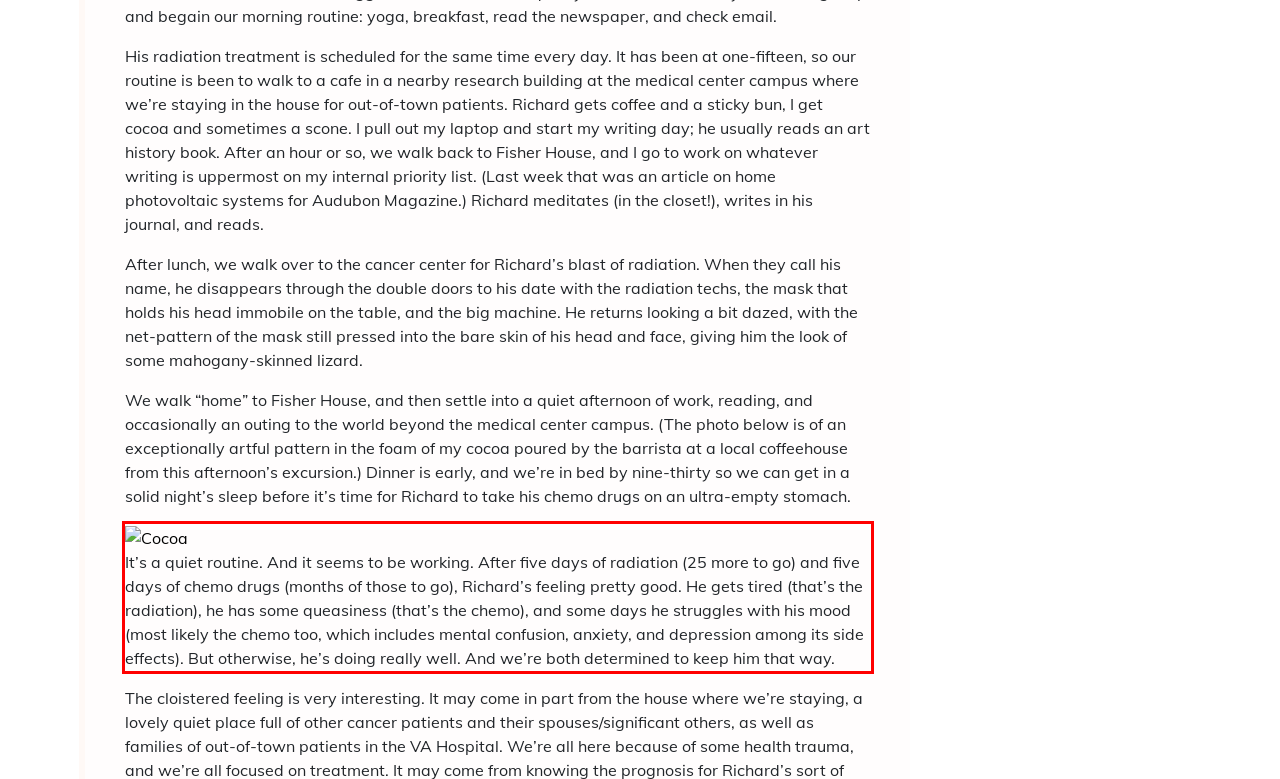Examine the webpage screenshot and use OCR to recognize and output the text within the red bounding box.

It’s a quiet routine. And it seems to be working. After five days of radiation (25 more to go) and five days of chemo drugs (months of those to go), Richard’s feeling pretty good. He gets tired (that’s the radiation), he has some queasiness (that’s the chemo), and some days he struggles with his mood (most likely the chemo too, which includes mental confusion, anxiety, and depression among its side effects). But otherwise, he’s doing really well. And we’re both determined to keep him that way.